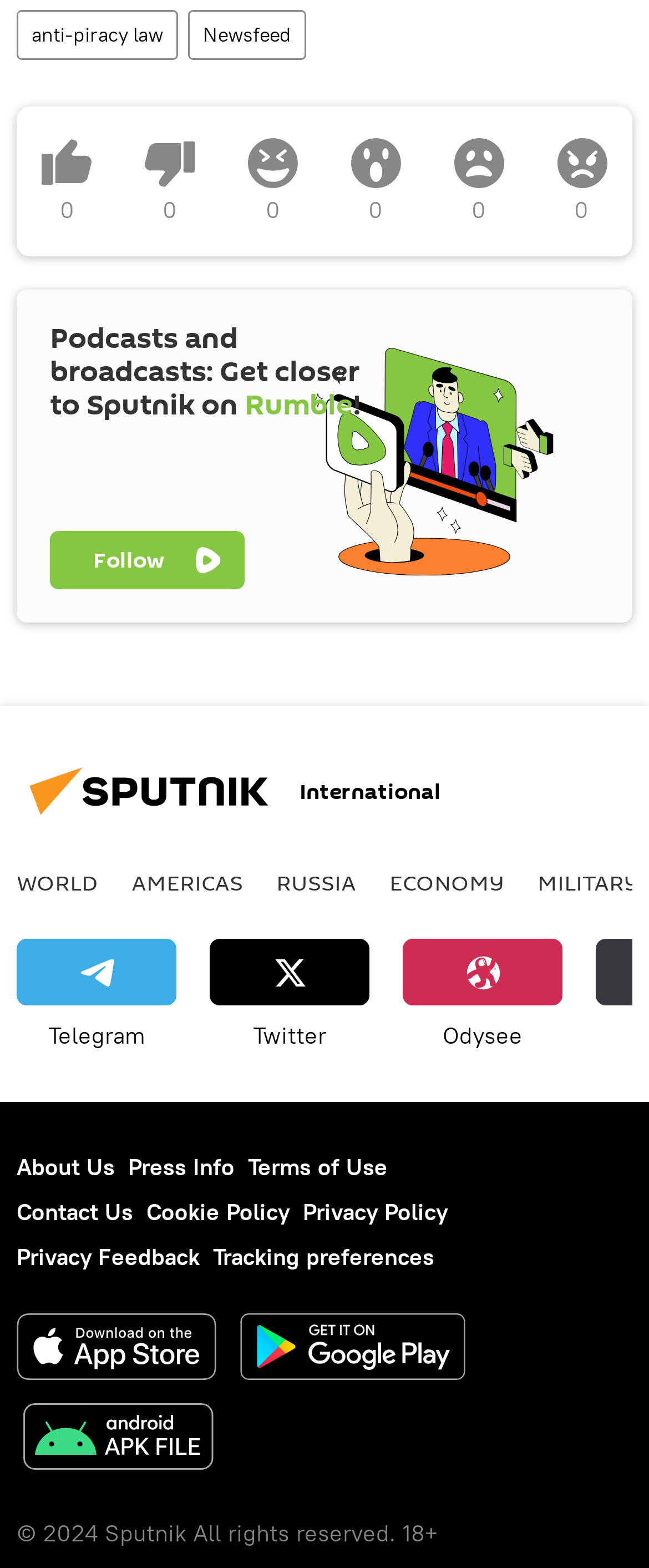Identify the bounding box for the described UI element: "Menu".

None